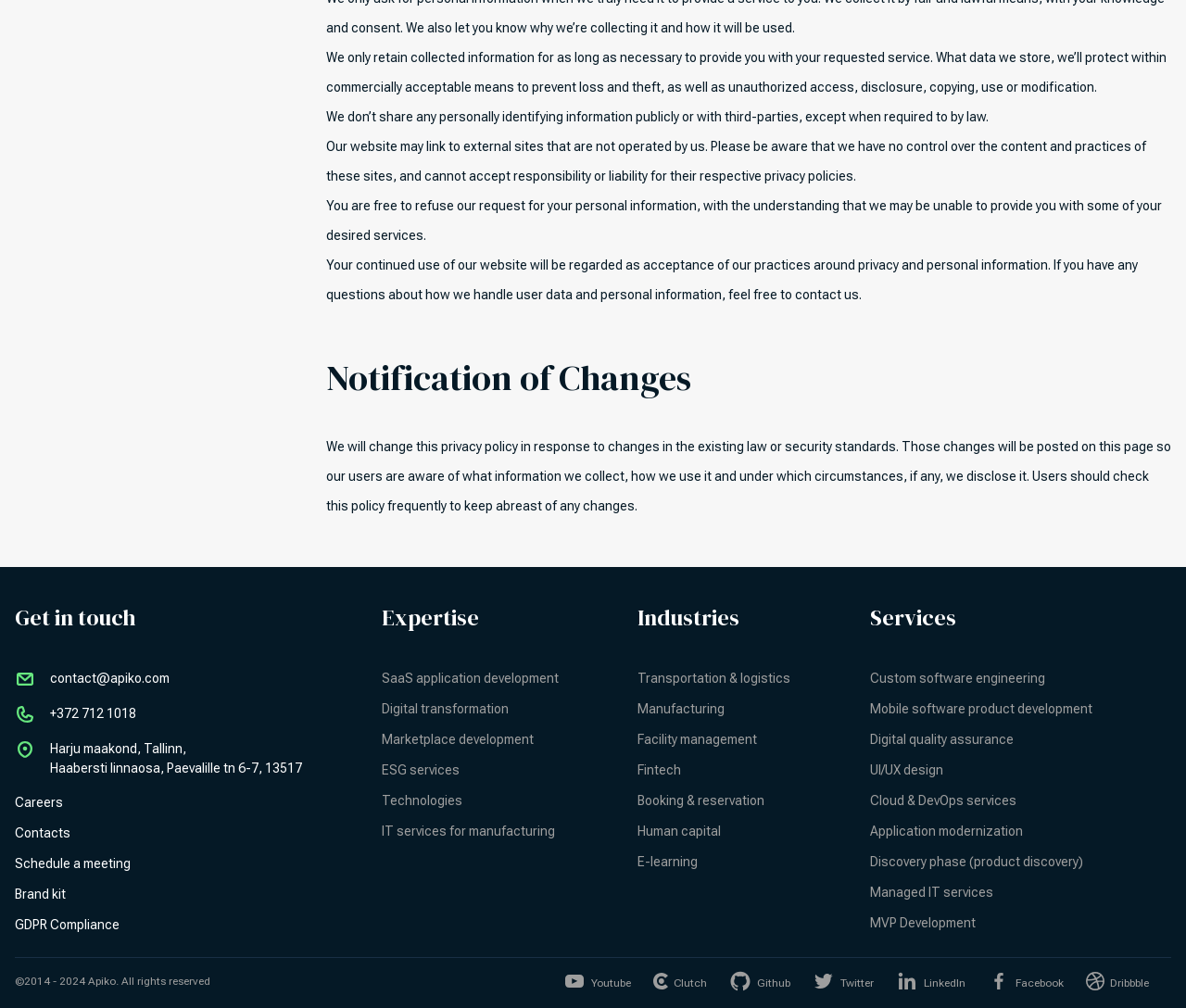Extract the bounding box coordinates for the HTML element that matches this description: "E-learning". The coordinates should be four float numbers between 0 and 1, i.e., [left, top, right, bottom].

[0.538, 0.847, 0.588, 0.862]